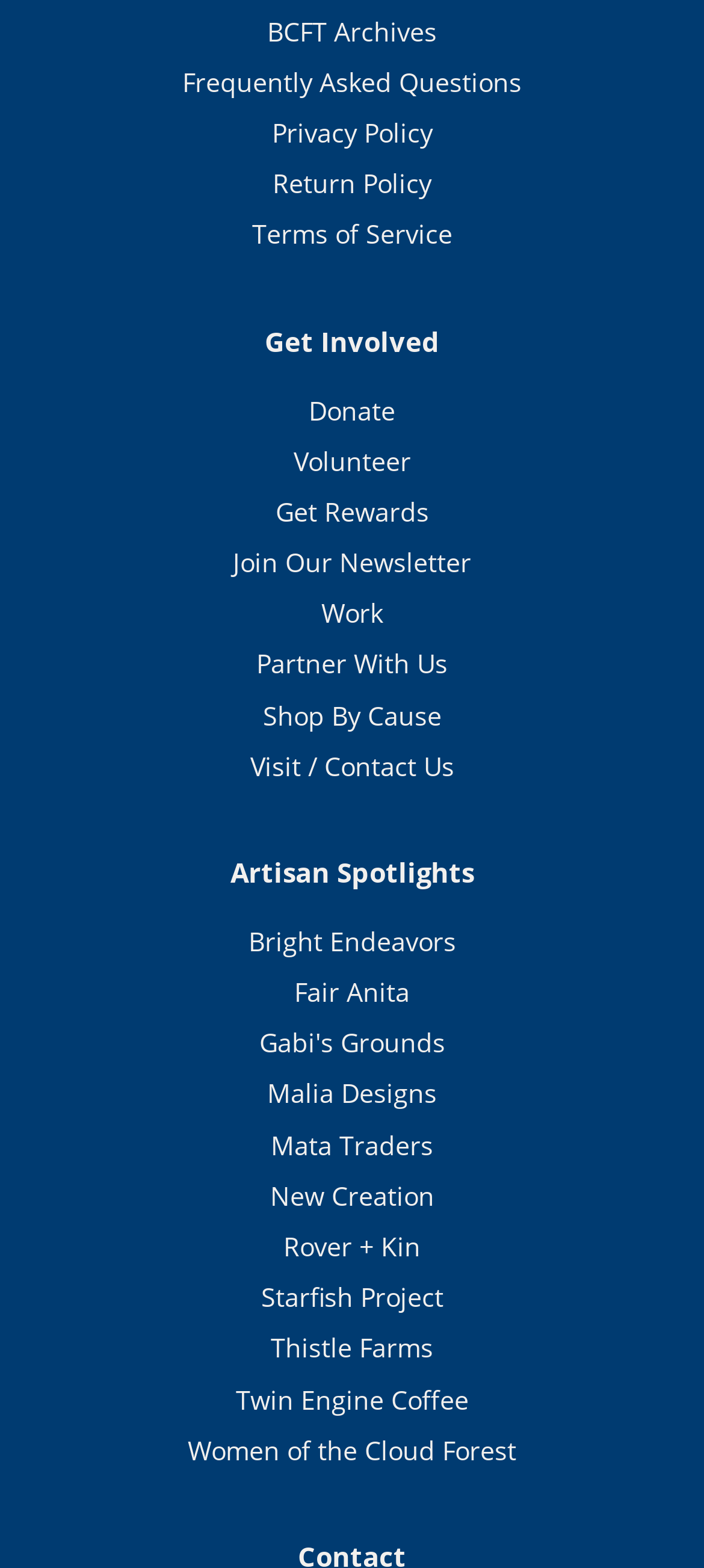Specify the bounding box coordinates for the region that must be clicked to perform the given instruction: "Click on Get Involved".

[0.038, 0.203, 0.962, 0.231]